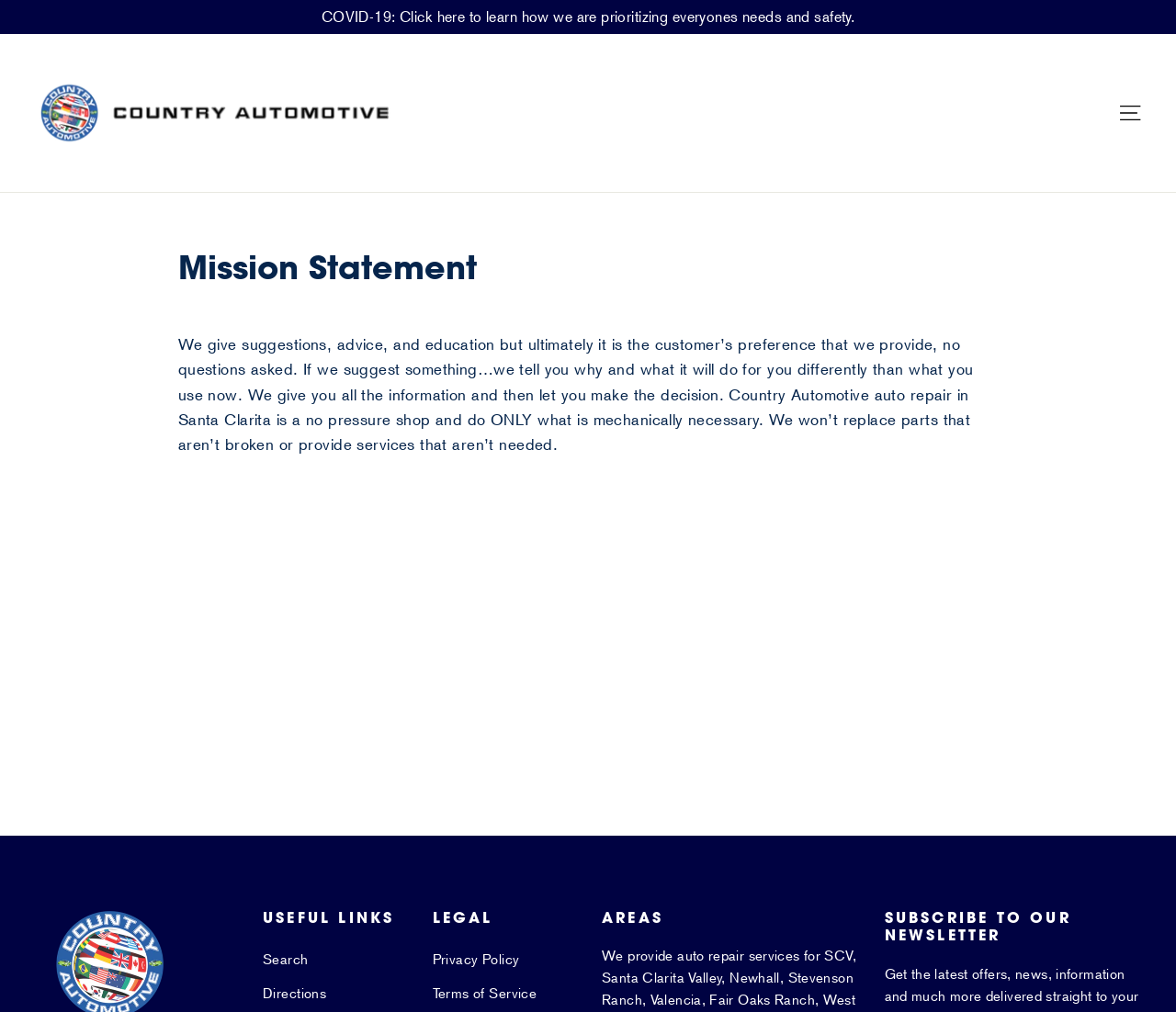Using the provided element description: "Directions", determine the bounding box coordinates of the corresponding UI element in the screenshot.

[0.223, 0.967, 0.344, 0.996]